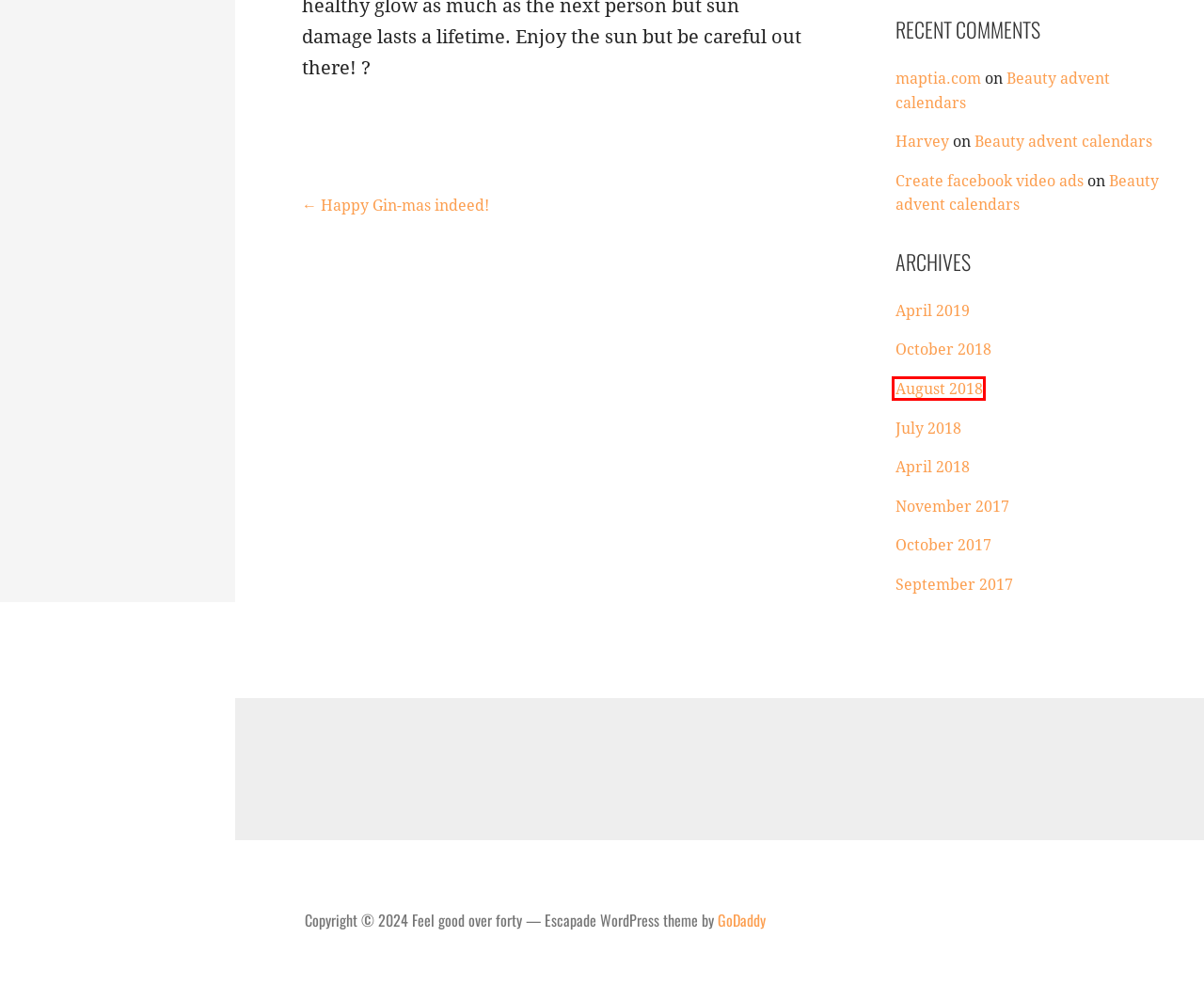Look at the screenshot of the webpage and find the element within the red bounding box. Choose the webpage description that best fits the new webpage that will appear after clicking the element. Here are the candidates:
A. Beauty advent calendars – Feel good over forty
B. November 2017 – Feel good over forty
C. August 2018 – Feel good over forty
D. September 2017 – Feel good over forty
E. April 2018 – Feel good over forty
F. October 2018 – Feel good over forty
G. July 2018 – Feel good over forty
H. App Portal

C